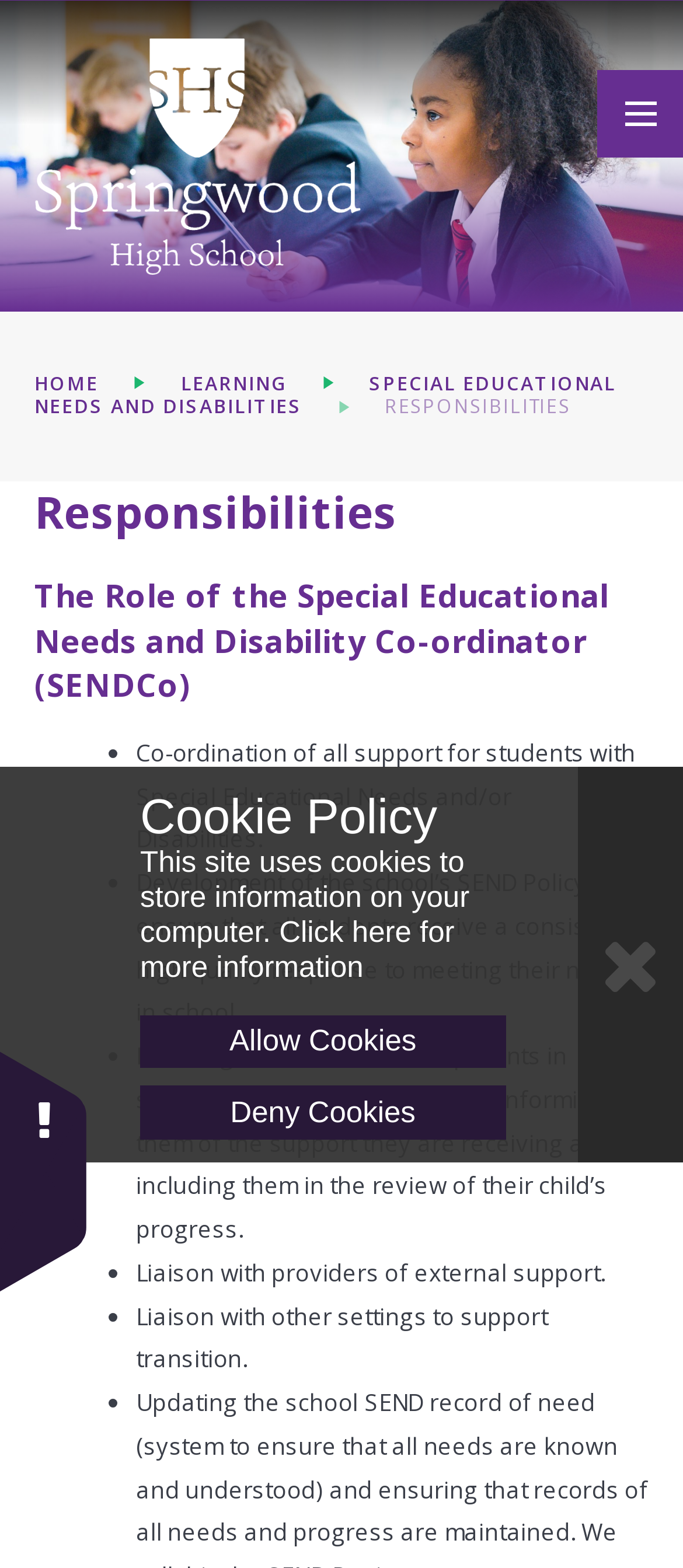Provide the bounding box coordinates of the HTML element described as: "Responsibilities". The bounding box coordinates should be four float numbers between 0 and 1, i.e., [left, top, right, bottom].

[0.563, 0.252, 0.836, 0.267]